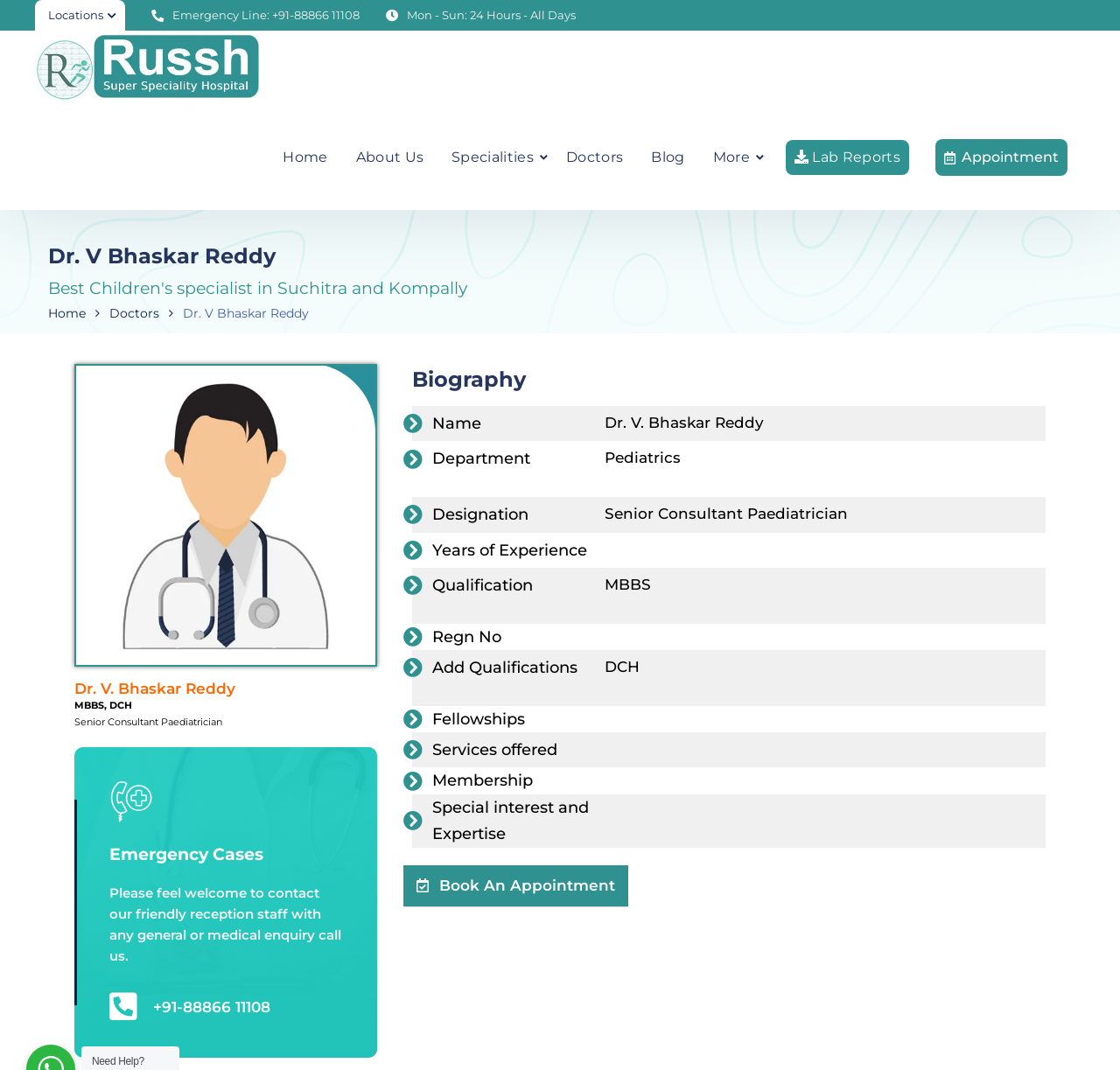Please find the bounding box coordinates for the clickable element needed to perform this instruction: "View the doctor's qualifications".

[0.54, 0.538, 0.581, 0.554]